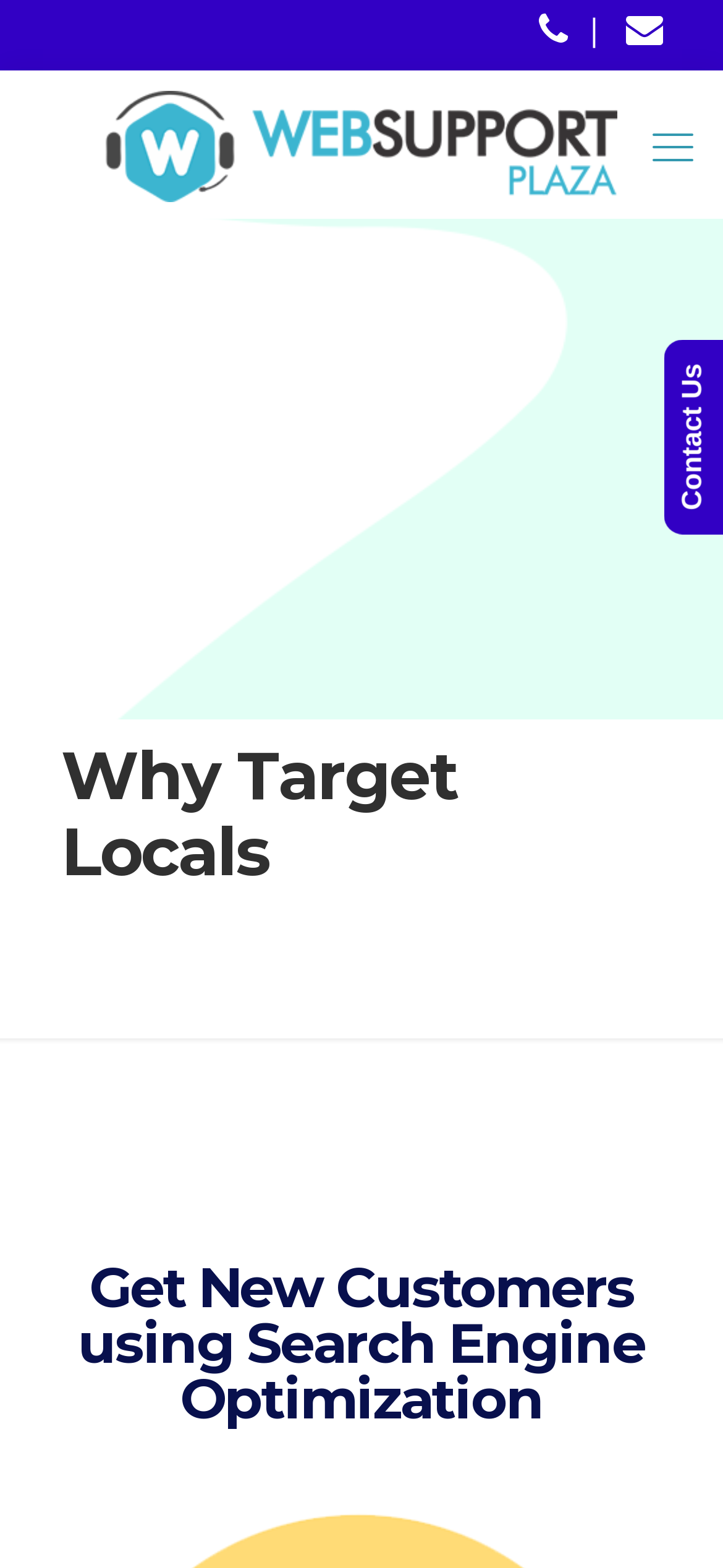Please answer the following question using a single word or phrase: 
What is the purpose of the webpage?

To promote local targeting